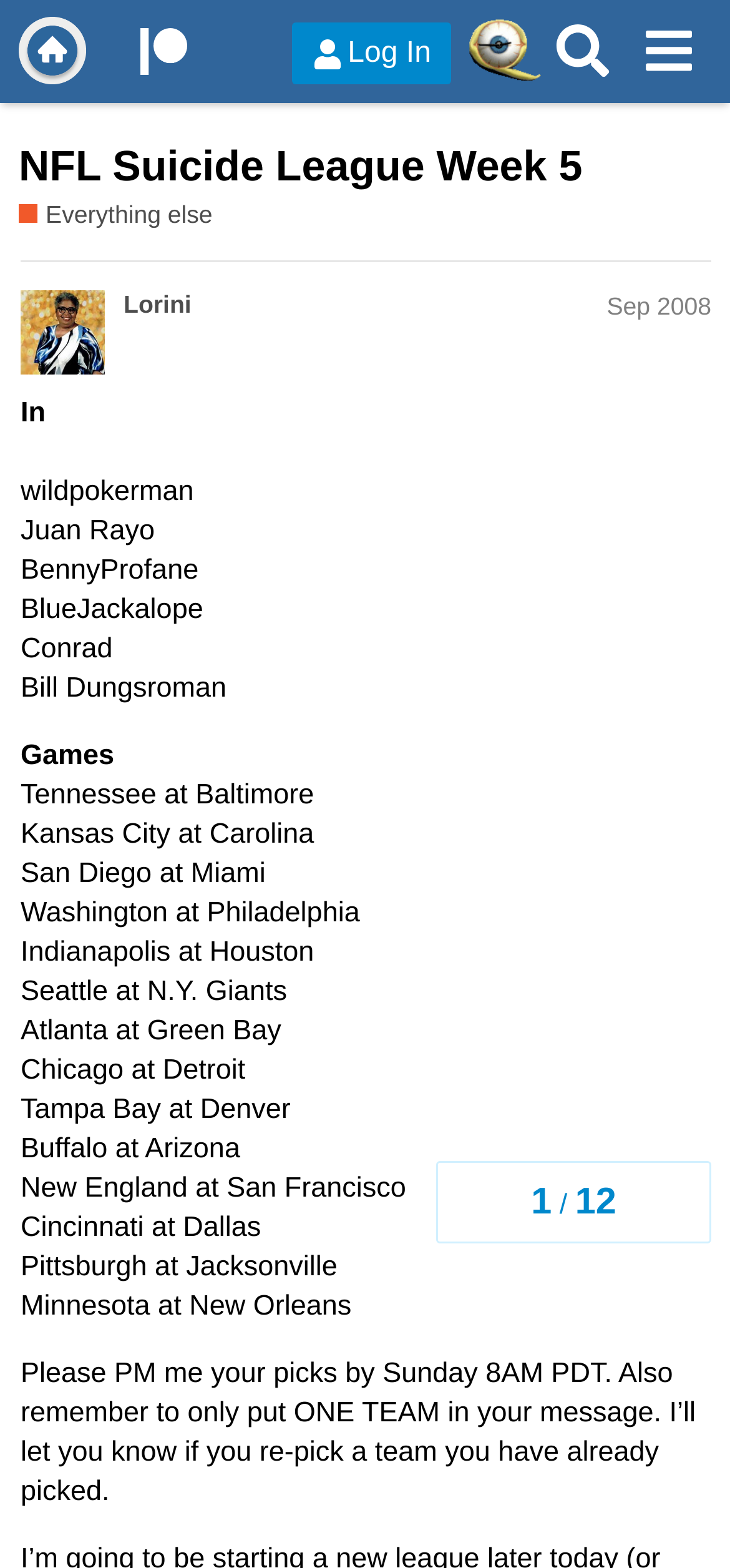Identify the bounding box coordinates of the element that should be clicked to fulfill this task: "Support Qt3 on Patreon". The coordinates should be provided as four float numbers between 0 and 1, i.e., [left, top, right, bottom].

[0.192, 0.022, 0.256, 0.042]